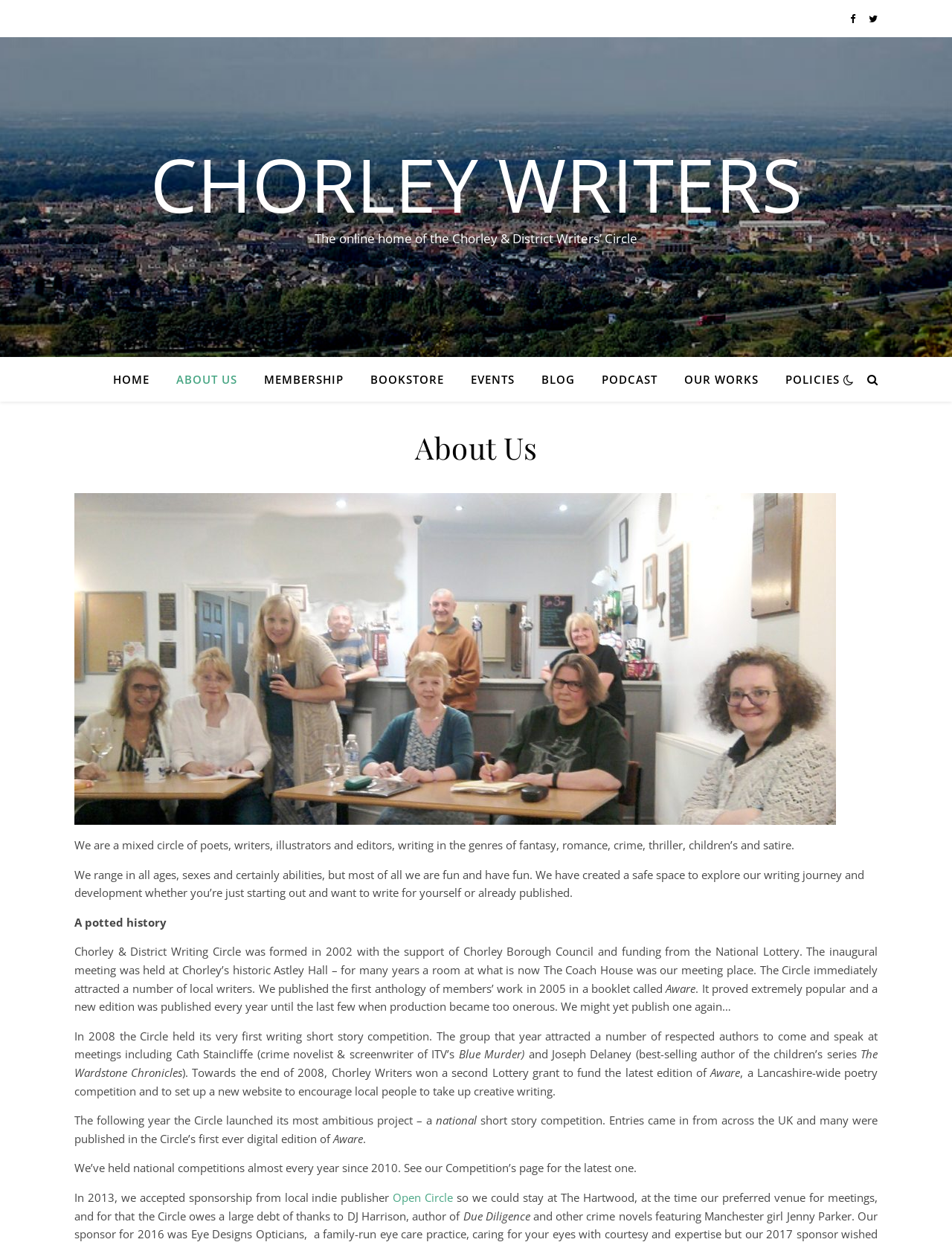Deliver a detailed narrative of the webpage's visual and textual elements.

The webpage is about the Chorley Writers, a group of writers, poets, illustrators, and editors. At the top right corner, there are two icons, possibly social media links. Below them, there is a layout table that spans the entire width of the page. Within this table, there is a link to "CHORLEY WRITERS" at the top, followed by a brief description of the group.

Below this description, there is a navigation menu with links to various pages, including "HOME", "ABOUT US", "MEMBERSHIP", "BOOKSTORE", "EVENTS", "BLOG", "PODCAST", "OUR WORKS", and "POLICIES". These links are arranged horizontally across the page.

The main content of the page is divided into sections. The first section has a heading "About Us" and a figure, possibly an image. Below this, there is a paragraph describing the group's diversity and goals. The next section has a heading "A potted history" and provides a brief history of the Chorley & District Writing Circle, including its formation, publications, and events.

The history section is followed by several paragraphs of text, which describe the group's activities, including writing competitions, publications, and sponsorships. There are also links to specific pages, such as the "Competition's page" and "Open Circle", a local indie publisher. The text is interspersed with headings and subheadings, making it easy to follow. Overall, the webpage provides a detailed introduction to the Chorley Writers and their activities.